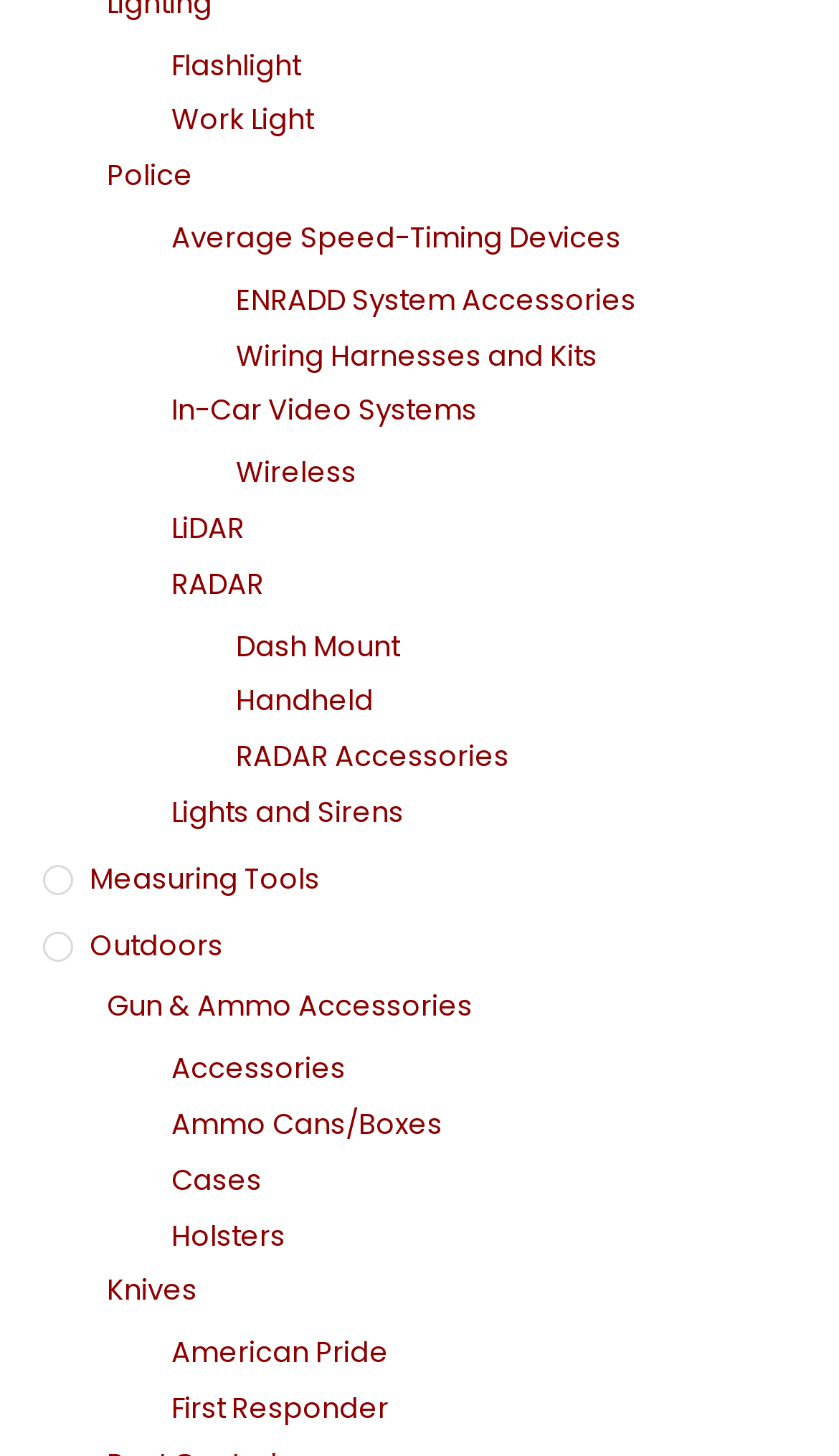Locate the bounding box of the UI element with the following description: "Wireless".

[0.281, 0.311, 0.95, 0.341]